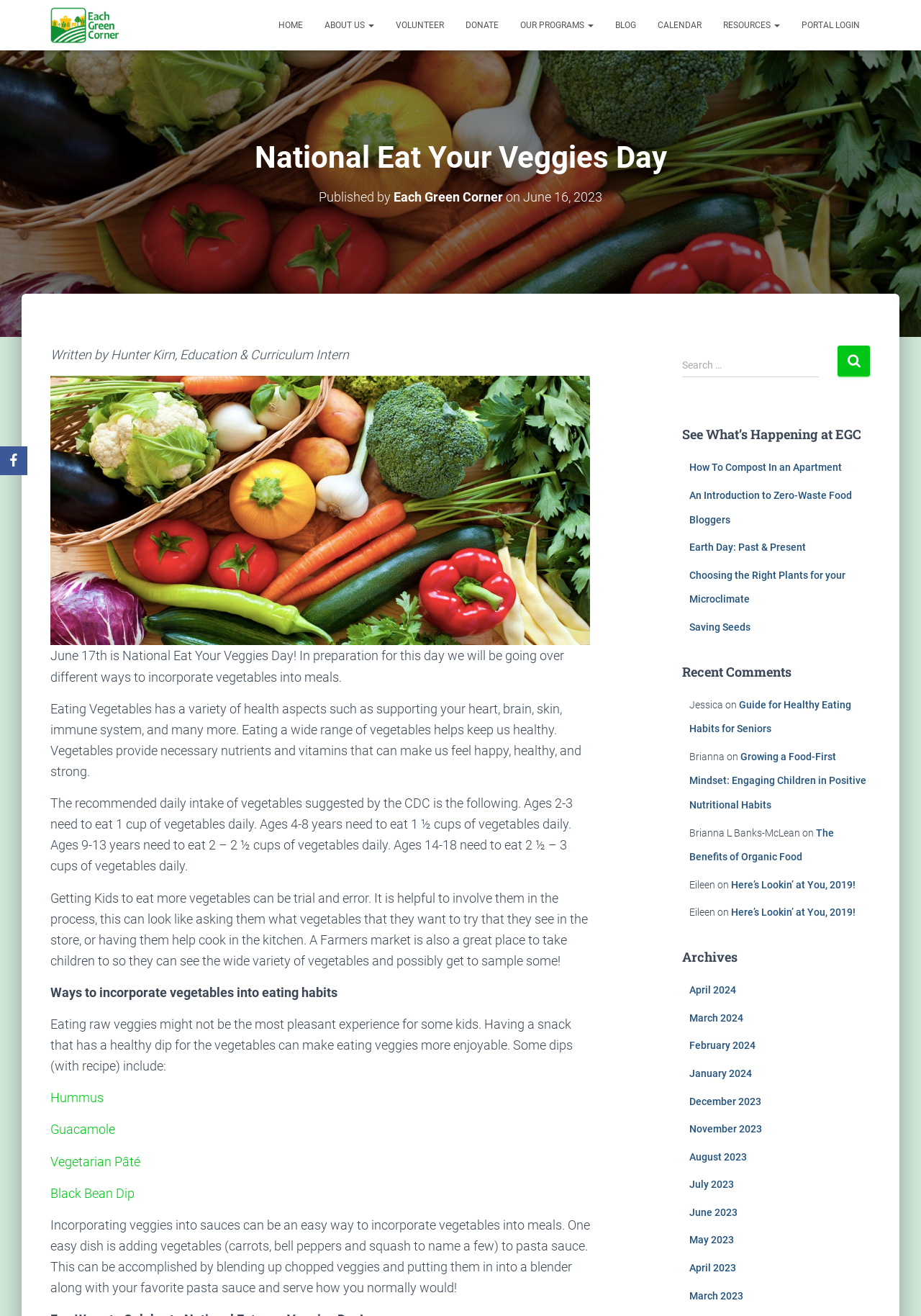Can you determine the bounding box coordinates of the area that needs to be clicked to fulfill the following instruction: "View the 'Happy Endings' section"?

None